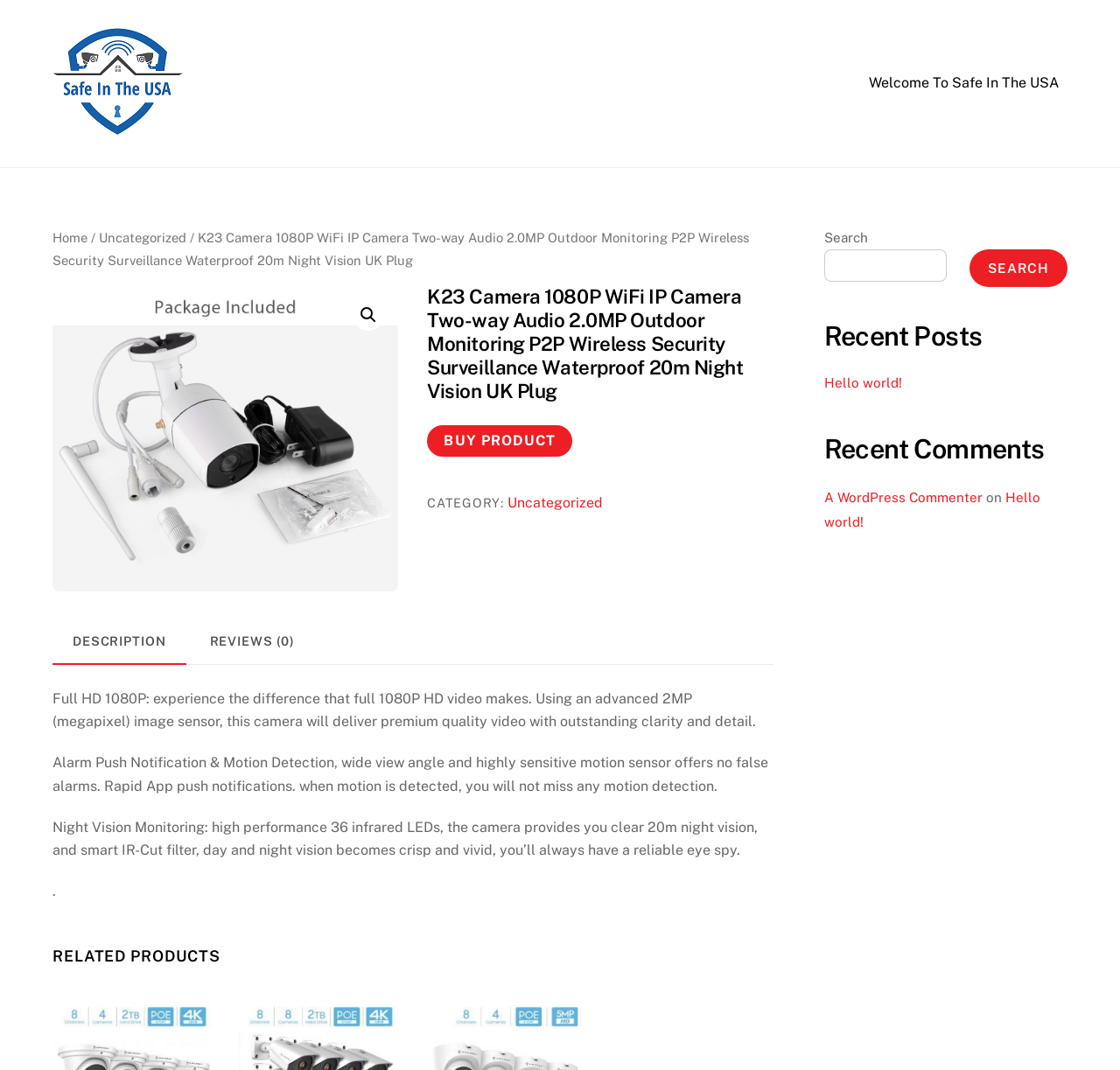What is the category of the product?
Look at the image and respond with a one-word or short-phrase answer.

Uncategorized